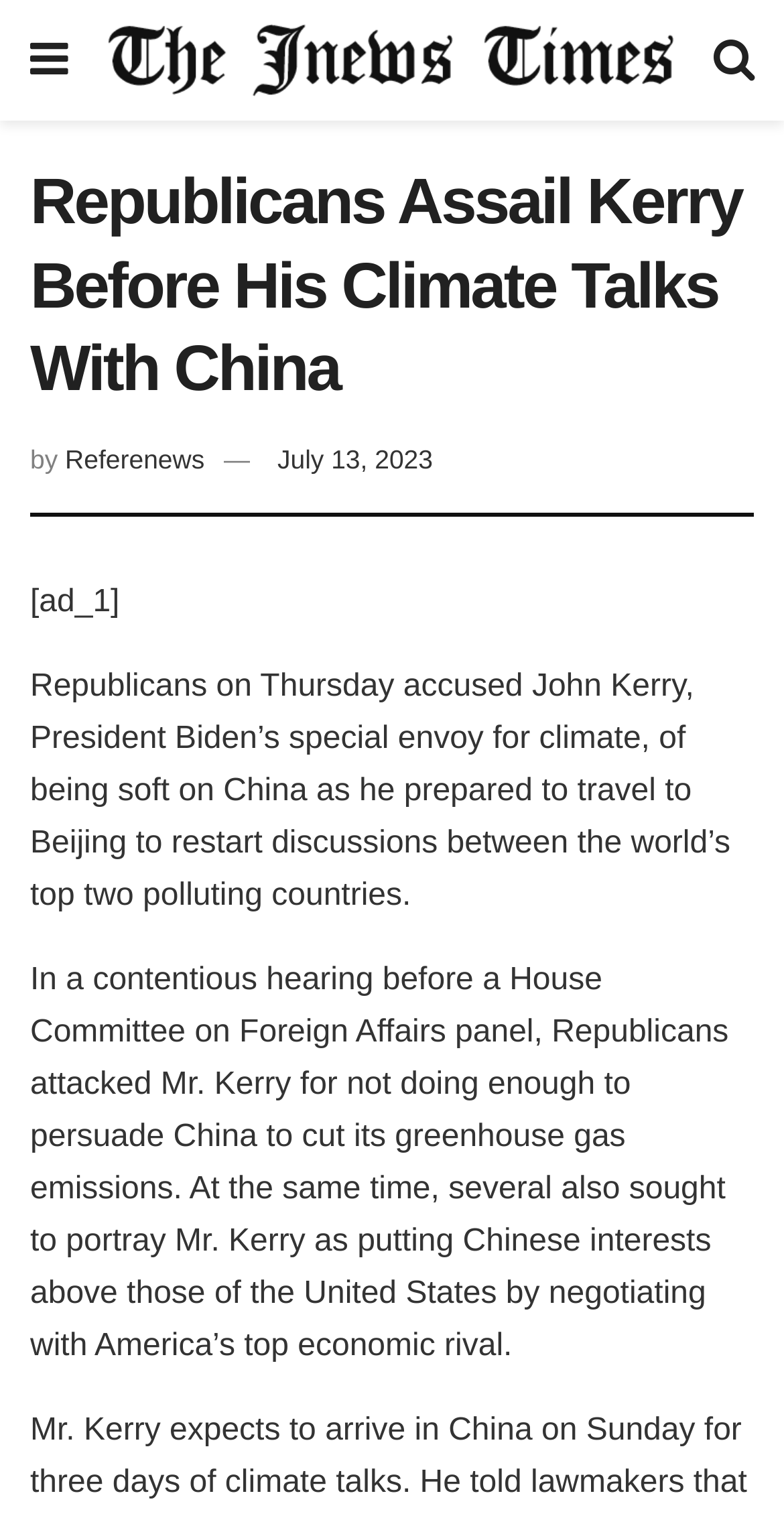Predict the bounding box of the UI element based on the description: "July 13, 2023". The coordinates should be four float numbers between 0 and 1, formatted as [left, top, right, bottom].

[0.354, 0.292, 0.552, 0.312]